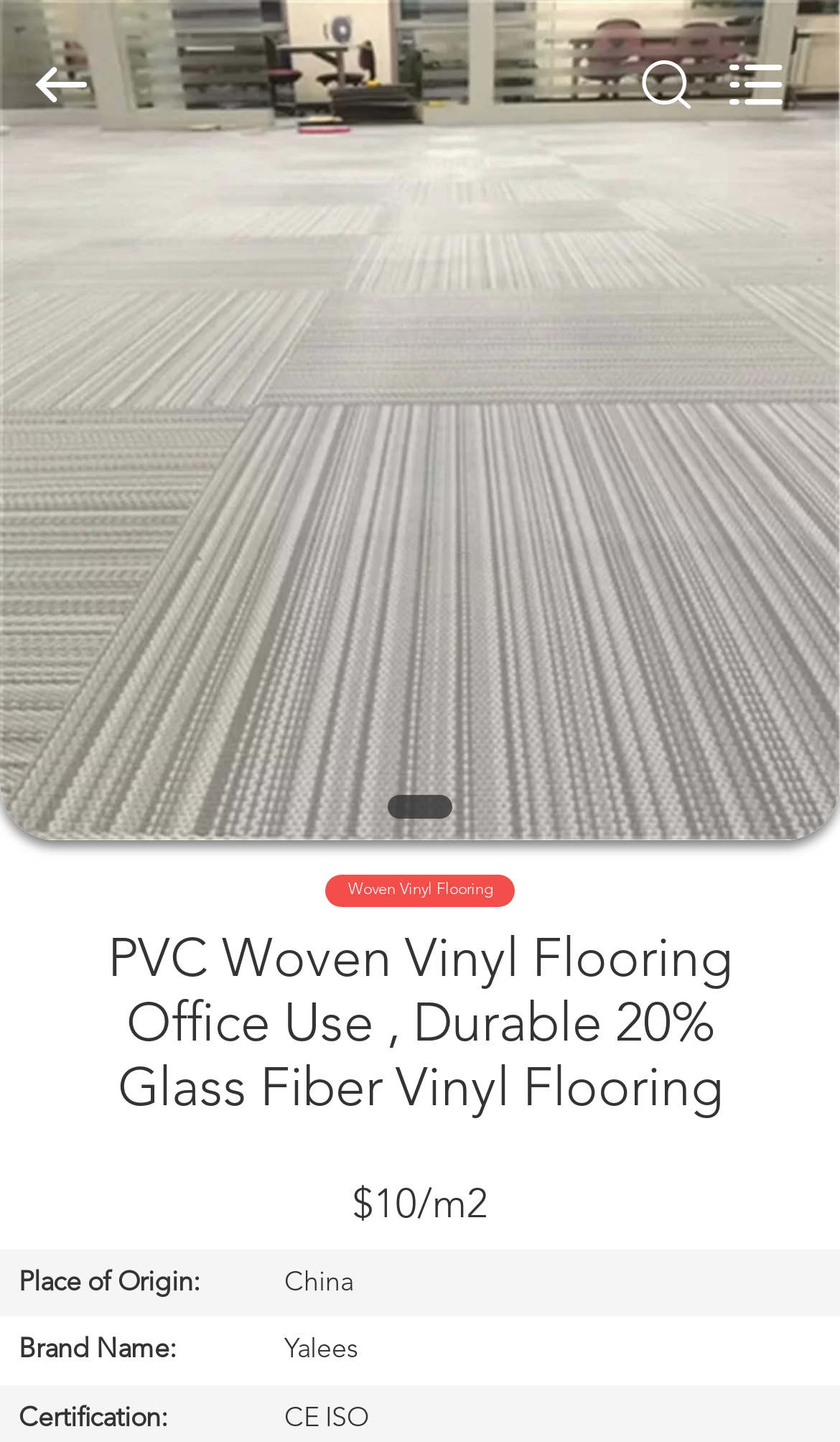Generate the text content of the main headline of the webpage.

PVC Woven Vinyl Flooring Office Use , Durable 20% Glass Fiber Vinyl Flooring